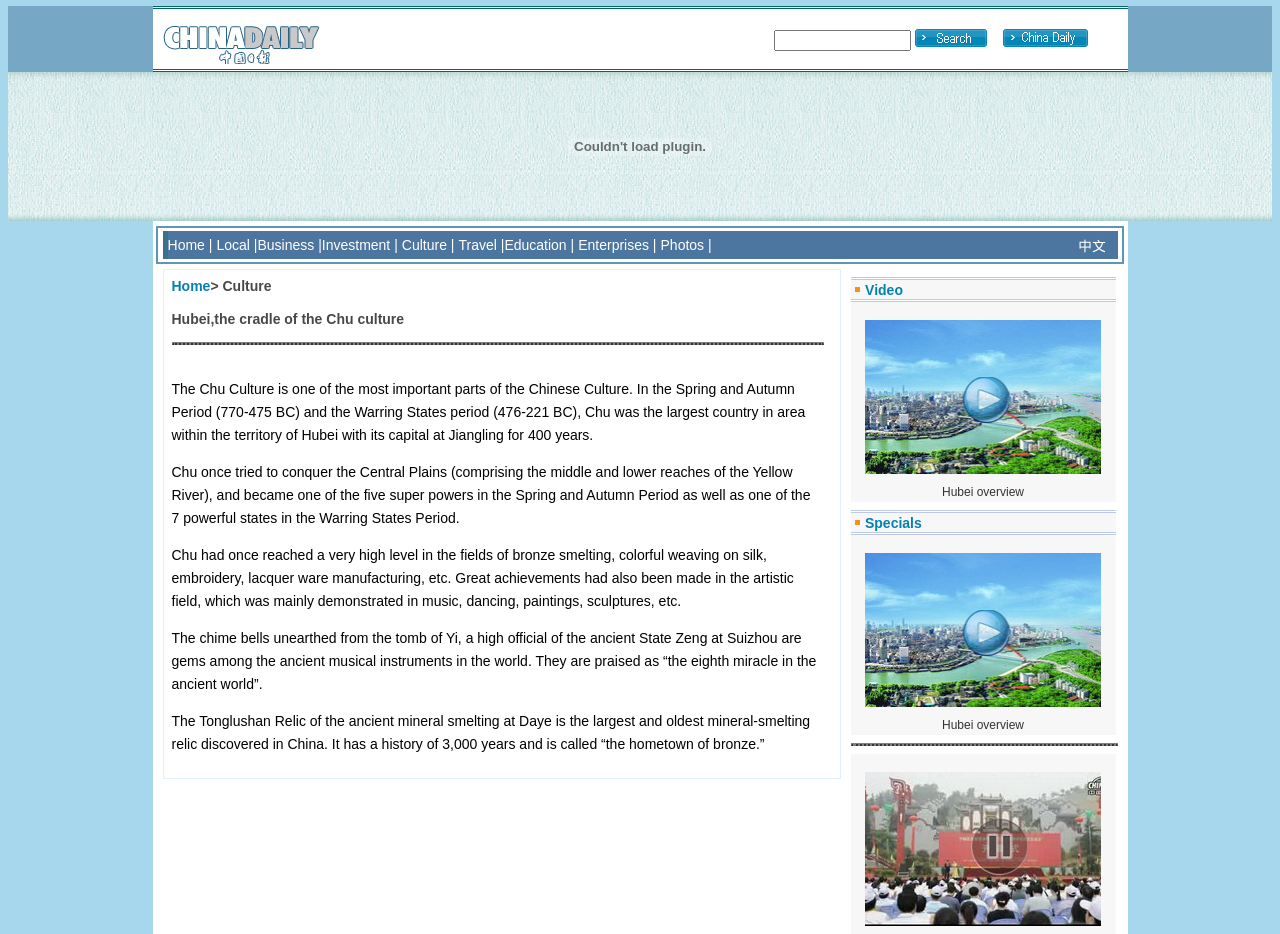Based on the description "name="searchText"", find the bounding box of the specified UI element.

[0.605, 0.032, 0.712, 0.055]